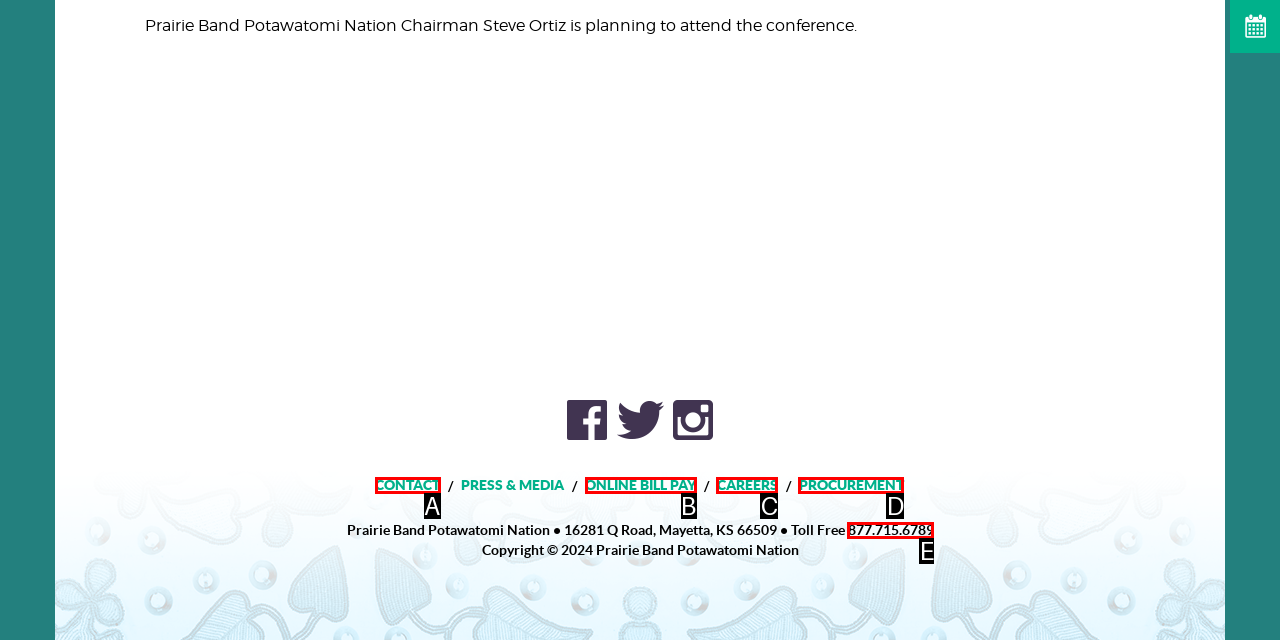With the provided description: 877.715.6789, select the most suitable HTML element. Respond with the letter of the selected option.

E